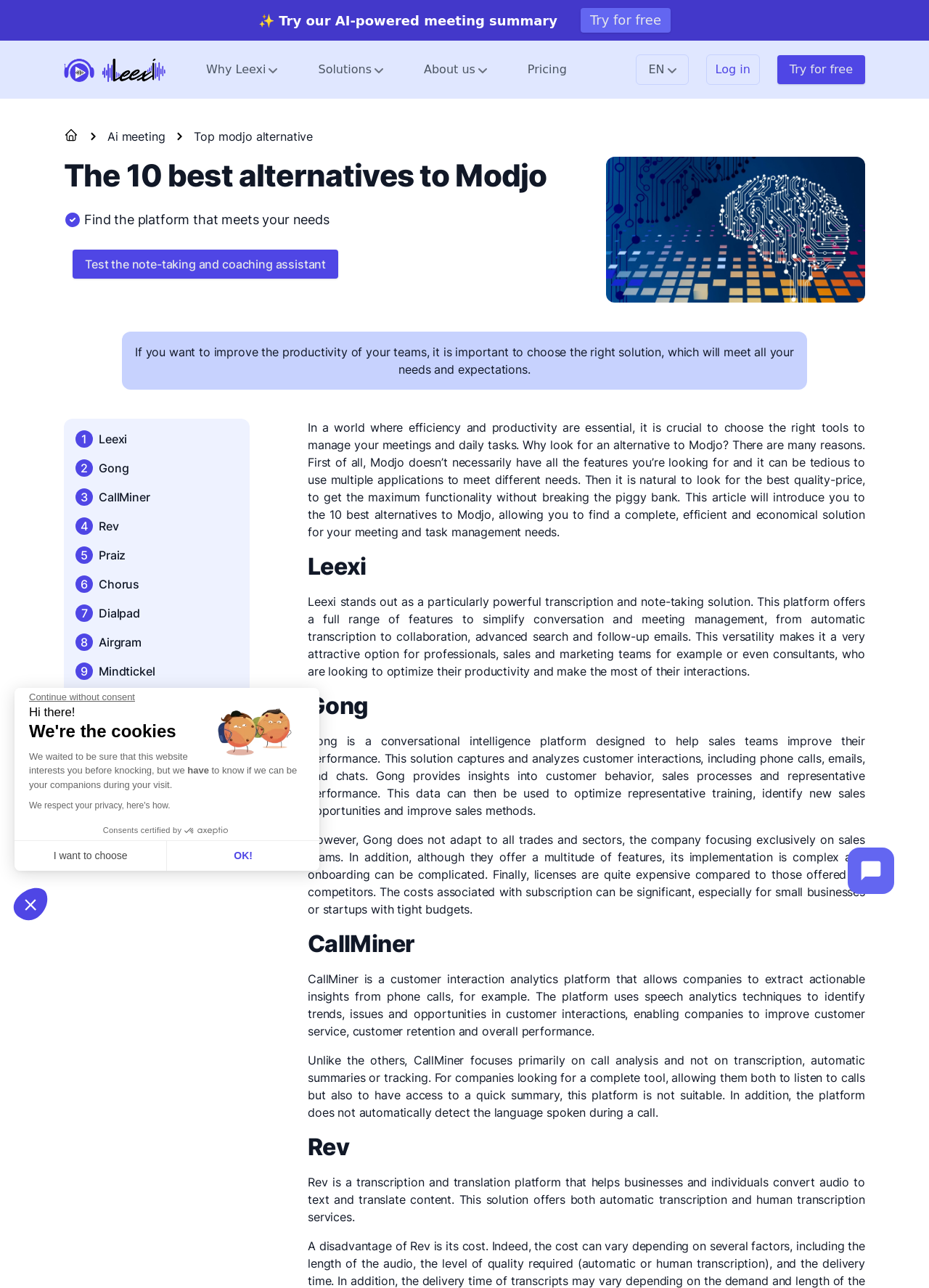Give a detailed account of the webpage's layout and content.

This webpage is about Leexi, an AI-powered meeting summary platform, and its alternatives. At the top, there is a heading "Top 10 alternatives to Modjo | Leexi - AI Meeting - AI Notes" and a call-to-action button "Try for free". Below it, there is a navigation menu with links to "Why Leexi", "Solutions", "About us", "Pricing", and "Log in".

The main content of the webpage is divided into sections. The first section has a heading "The 10 best alternatives to Modjo" and a brief introduction to the importance of choosing the right solution for meeting and task management needs. Below it, there is a list of 10 alternatives to Modjo, each with a link and a brief description.

The following sections provide more detailed information about each of the alternatives, including Leexi, Gong, CallMiner, Rev, and others. Each section has a heading with the name of the alternative, followed by a brief description of its features and benefits.

On the right side of the webpage, there is a chatbot iframe, and at the bottom, there is a consent management platform dialog with options to configure cookies and accept or decline consent.

There are also several images and icons throughout the webpage, including the Leexi logo, navigation menu icons, and images accompanying the descriptions of the alternatives.